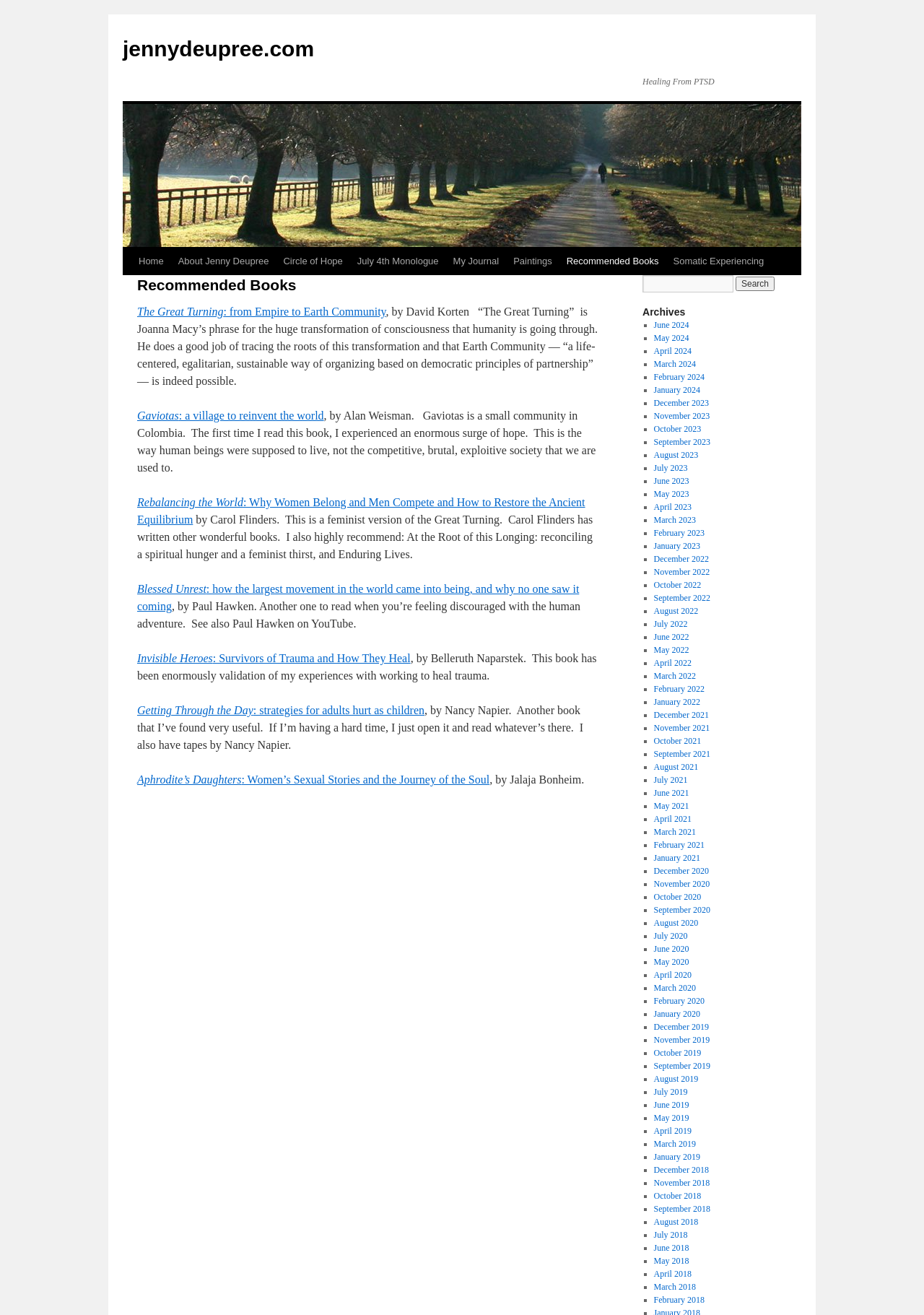Determine the bounding box coordinates of the element's region needed to click to follow the instruction: "Read more about 'The Great Turning: from Empire to Earth Community'". Provide these coordinates as four float numbers between 0 and 1, formatted as [left, top, right, bottom].

[0.148, 0.232, 0.418, 0.242]